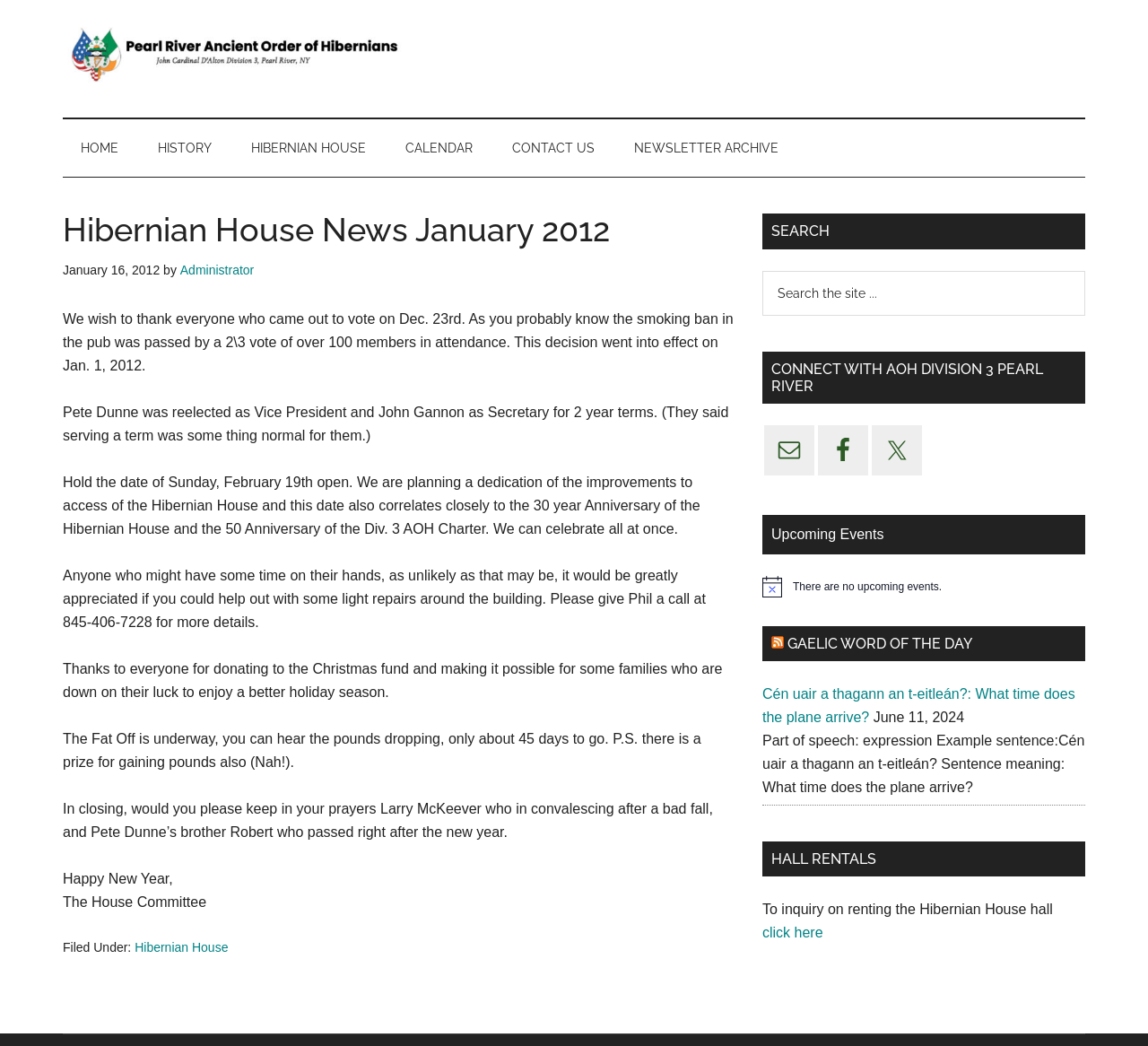Specify the bounding box coordinates of the region I need to click to perform the following instruction: "Click the 'Hibernian House' link". The coordinates must be four float numbers in the range of 0 to 1, i.e., [left, top, right, bottom].

[0.117, 0.899, 0.199, 0.913]